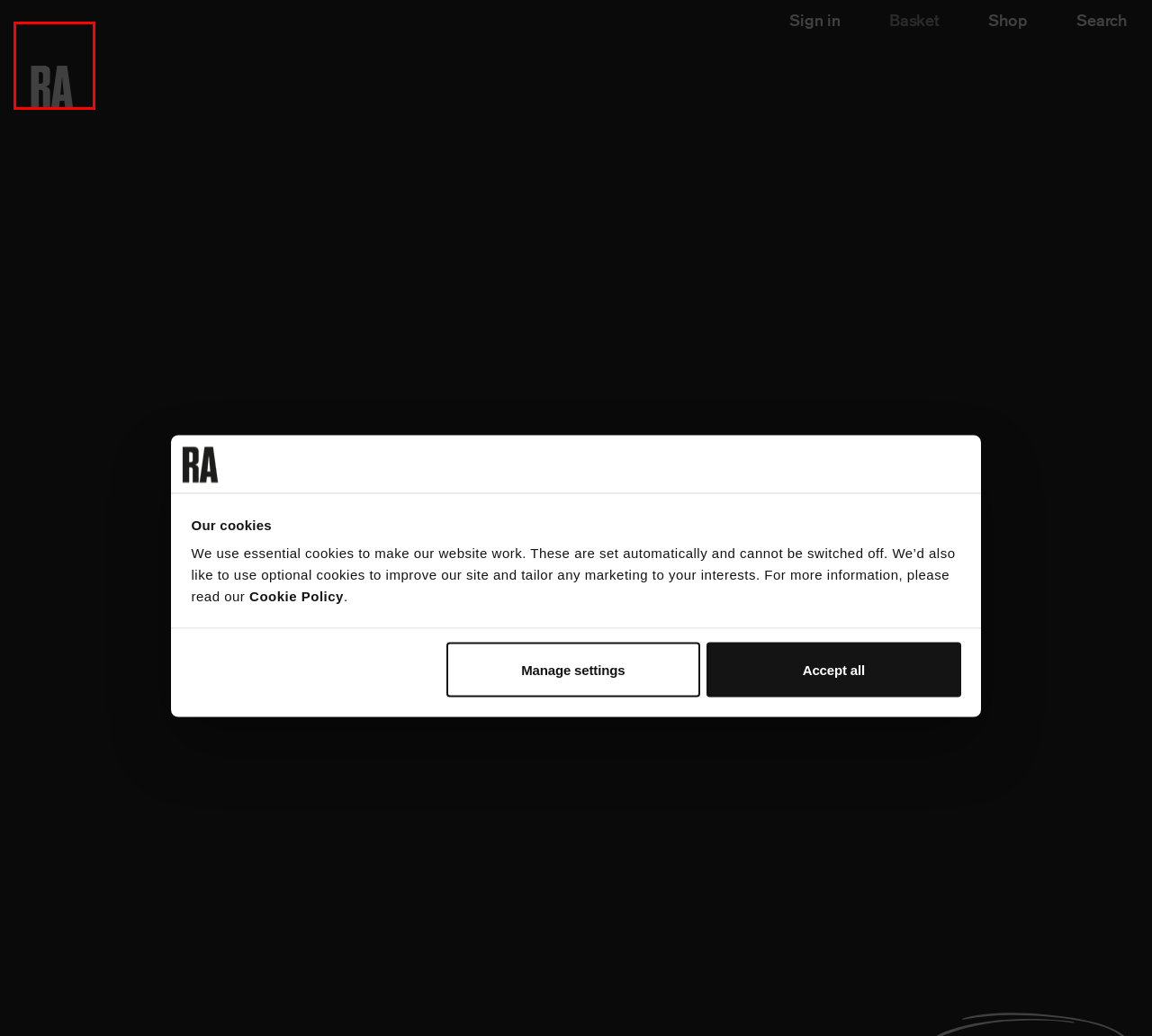You are given a screenshot depicting a webpage with a red bounding box around a UI element. Select the description that best corresponds to the new webpage after clicking the selected element. Here are the choices:
A. Royal Academy of Arts
B. Revolution: Russian Art 1917–1932 | Exhibition | Royal Academy of Arts
C. Plan your visit | Royal Academy of Arts
D. Become a Friend of the RA | Royal Academy of Arts
E. Cookies | Royal Academy of Arts
F. Contact us | Royal Academy of Arts
G. Royal Academy of Arts - Shop | Royal Academy of Arts |
H. Privacy Policy | Royal Academy of Arts

A